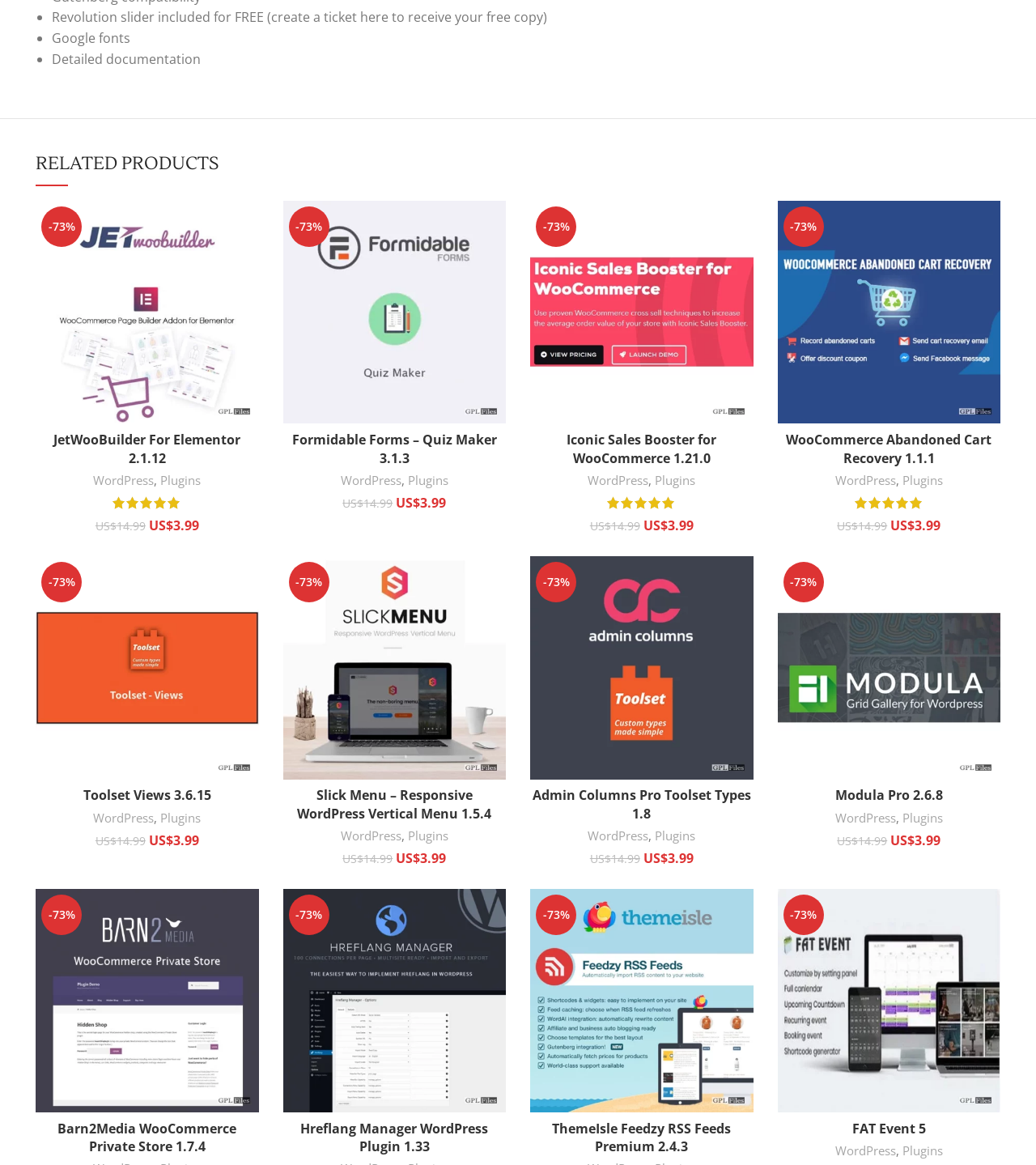Can you specify the bounding box coordinates of the area that needs to be clicked to fulfill the following instruction: "Click the 'Go' button"?

None